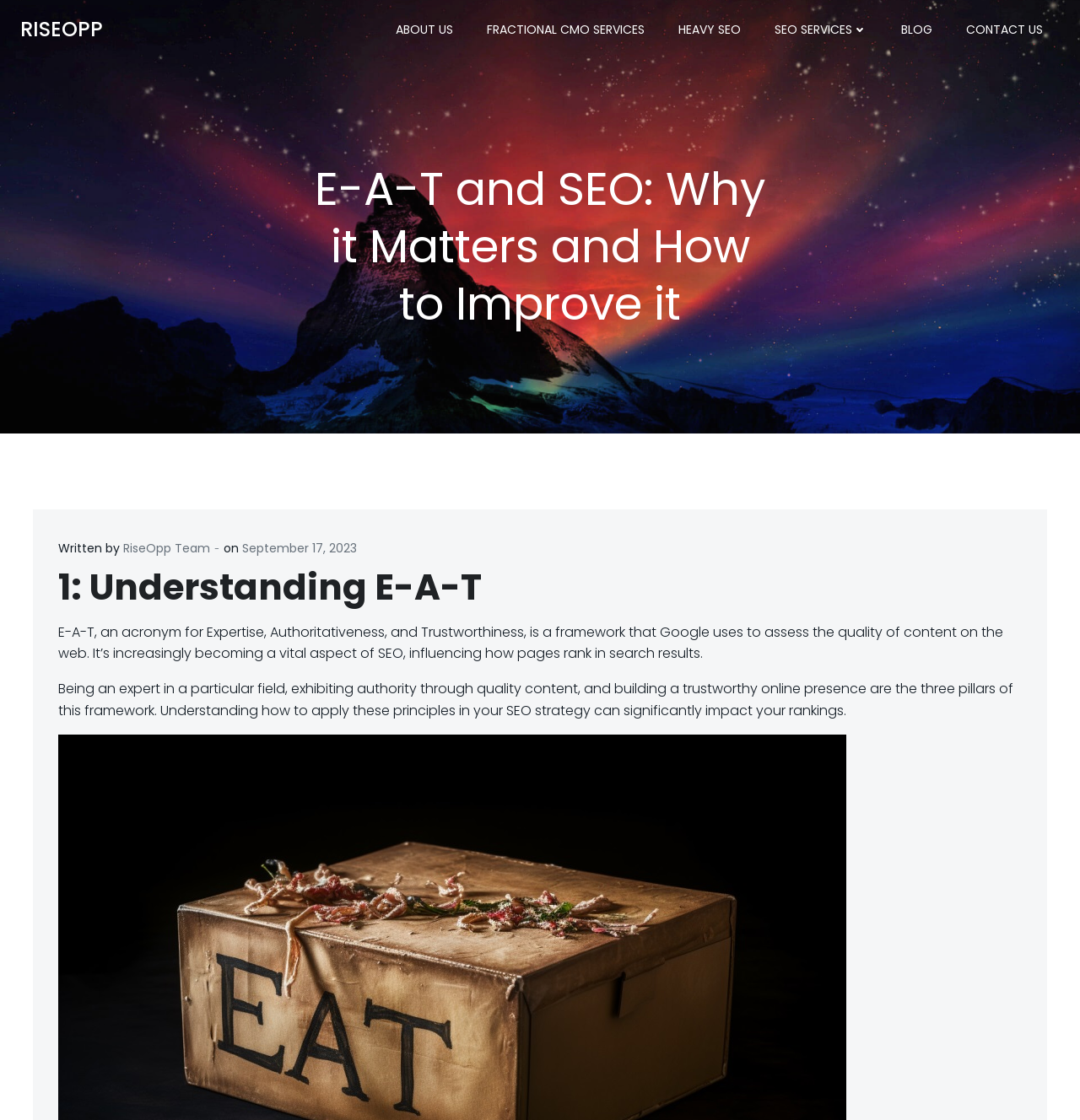Explain the contents of the webpage comprehensively.

The webpage is about E-A-T and SEO, with a focus on understanding and improving it. At the top left, there is a link to "RISEOPP", followed by a series of links to different sections of the website, including "ABOUT US", "FRACTIONAL CMO SERVICES", "HEAVY SEO", "SEO SERVICES", "BLOG", and "CONTACT US", which are aligned horizontally across the top of the page.

Below these links, there is a prominent heading that reads "E-A-T and SEO: Why it Matters and How to Improve it". Underneath this heading, there is a byline that reads "Written by RiseOpp Team on September 17, 2023".

The main content of the page is divided into sections, with the first section titled "1: Understanding E-A-T". This section contains two paragraphs of text that explain what E-A-T is, how it is used by Google to assess content quality, and its importance in SEO strategy. The text is positioned in the middle of the page, with a significant amount of space dedicated to it.